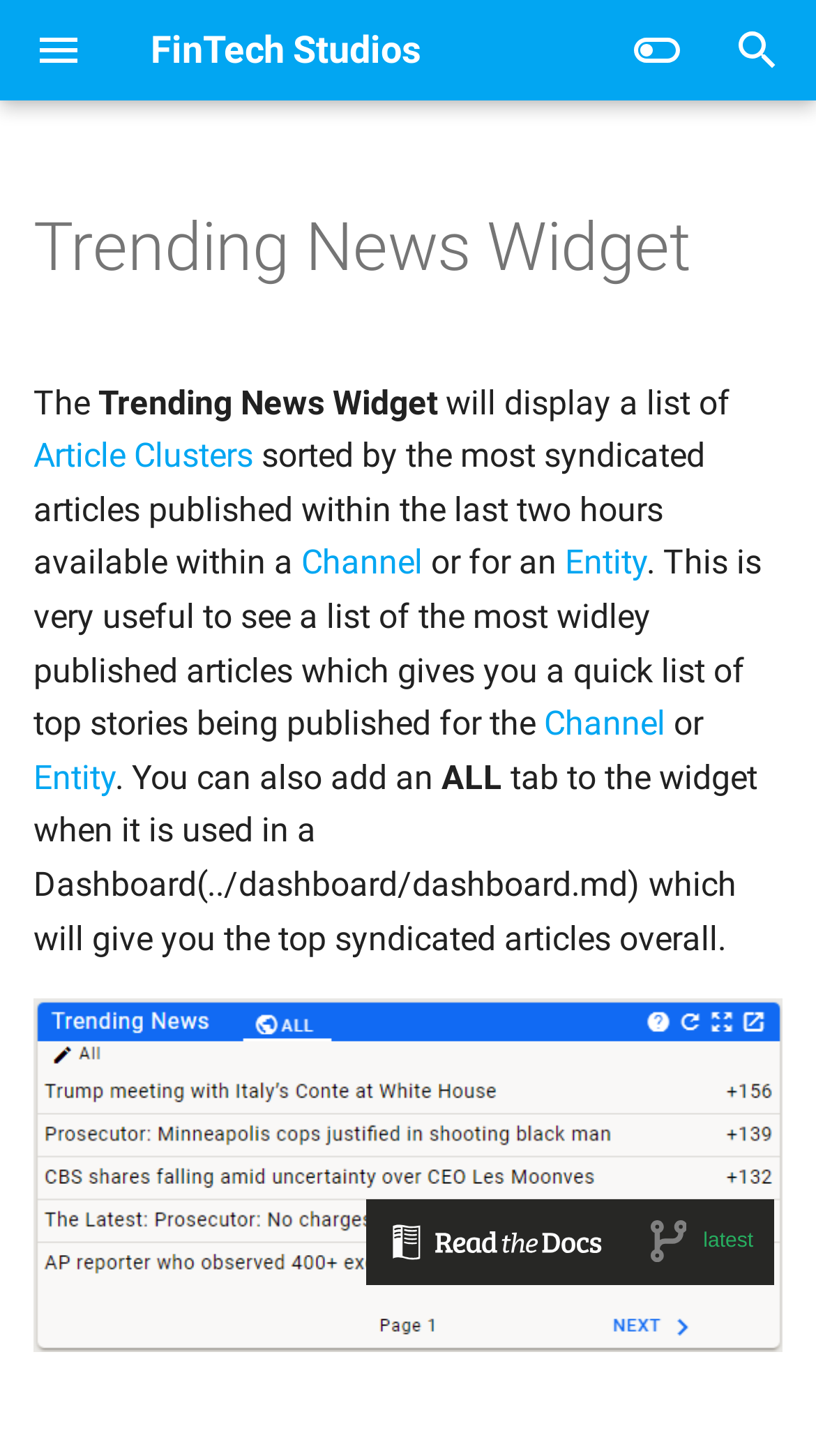Find and generate the main title of the webpage.

Trending News Widget